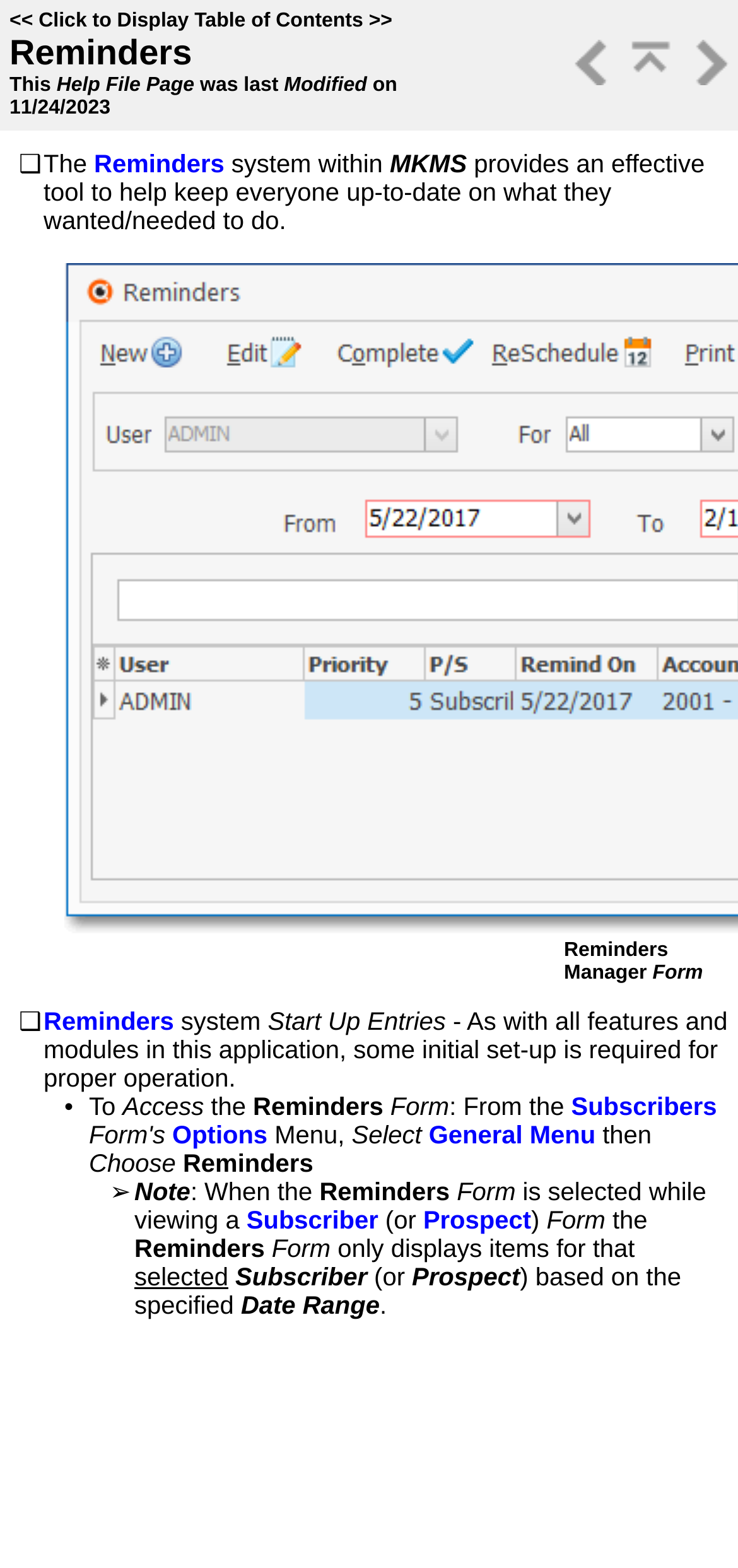What is displayed on the Reminders Form?
Look at the image and provide a short answer using one word or a phrase.

Items for selected Subscriber